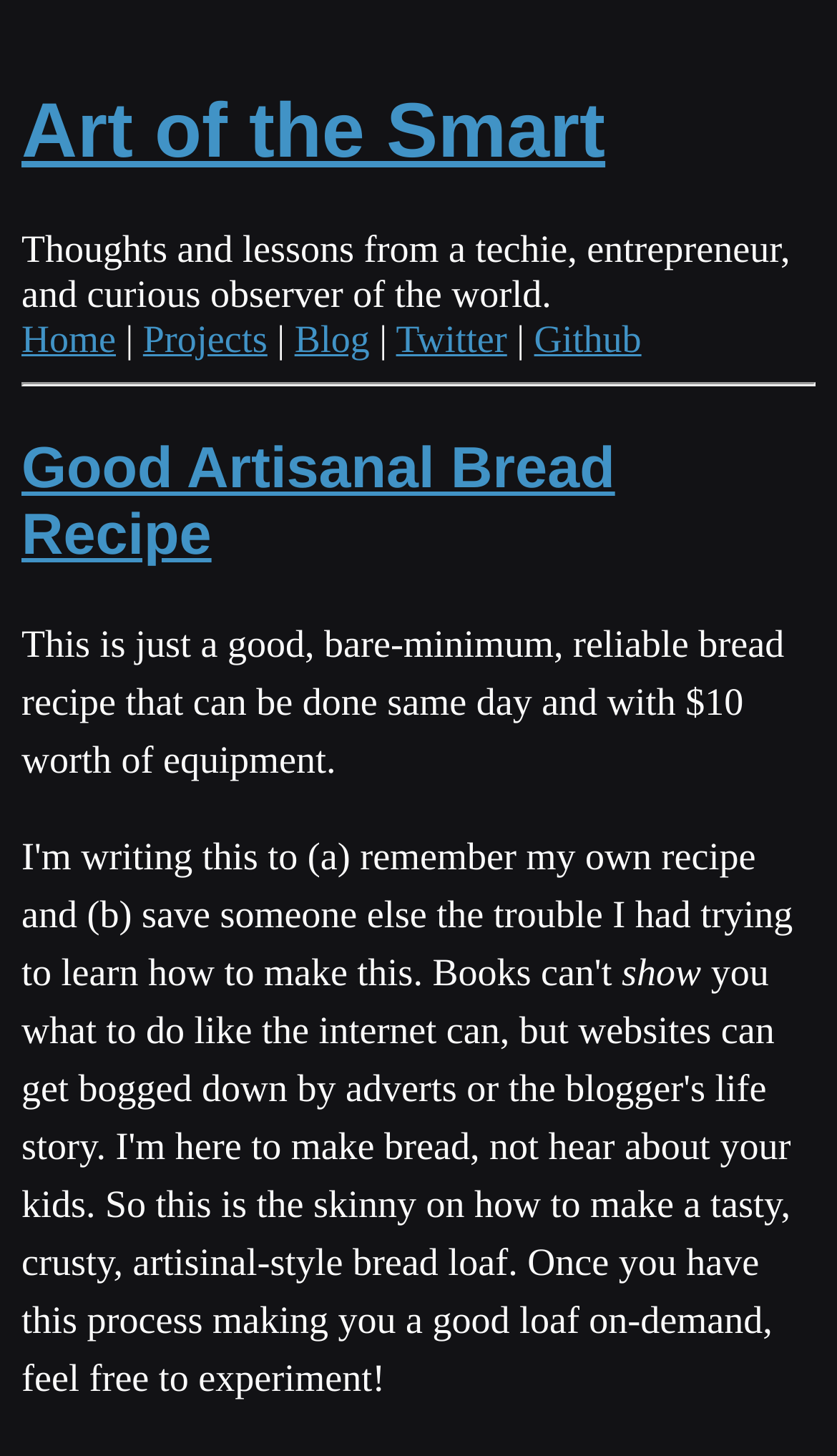Predict the bounding box of the UI element that fits this description: "Good Artisanal Bread Recipe".

[0.026, 0.299, 0.735, 0.388]